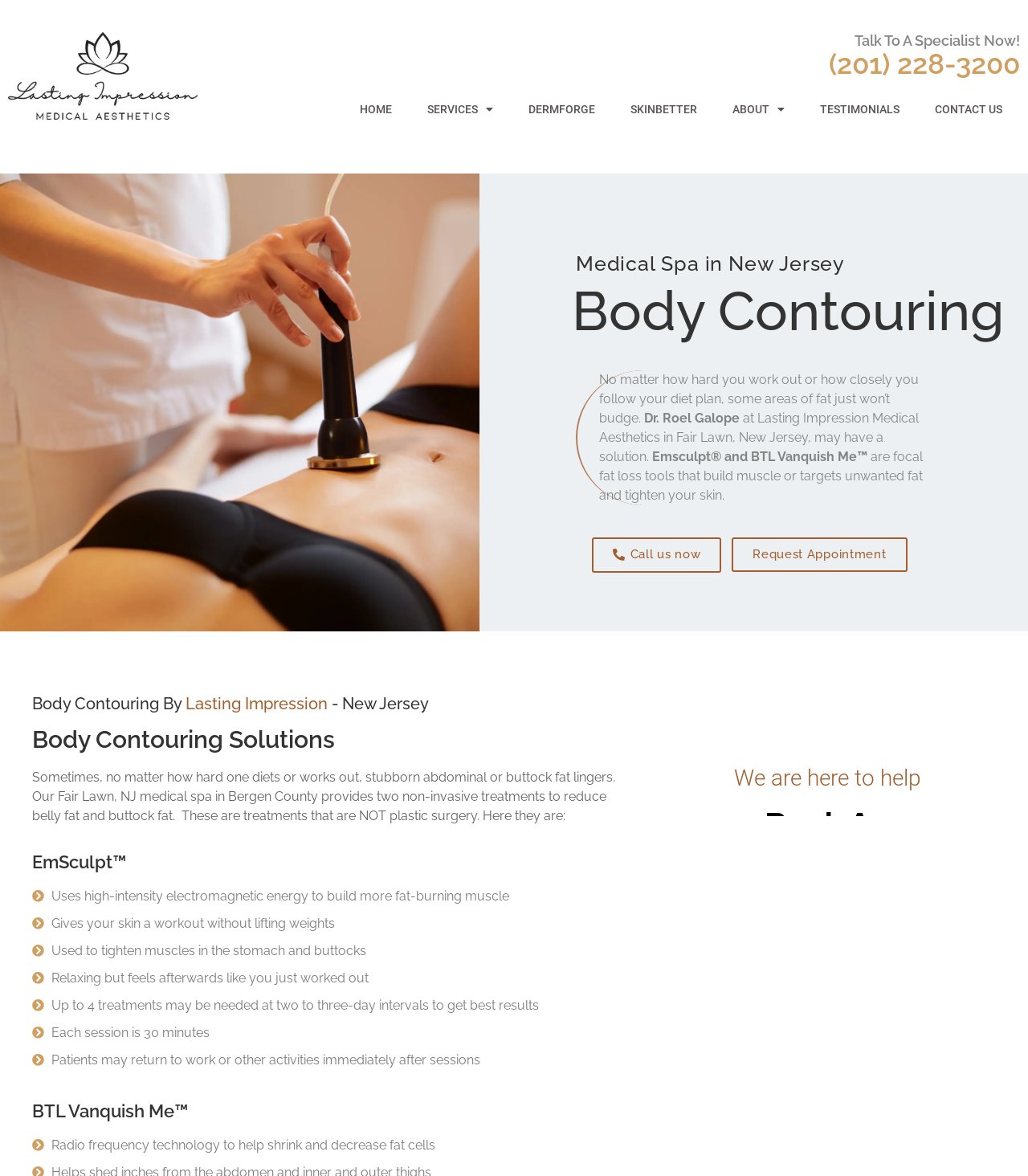How many days interval is required between Emsculpt treatments?
Based on the screenshot, provide a one-word or short-phrase response.

Two to three days